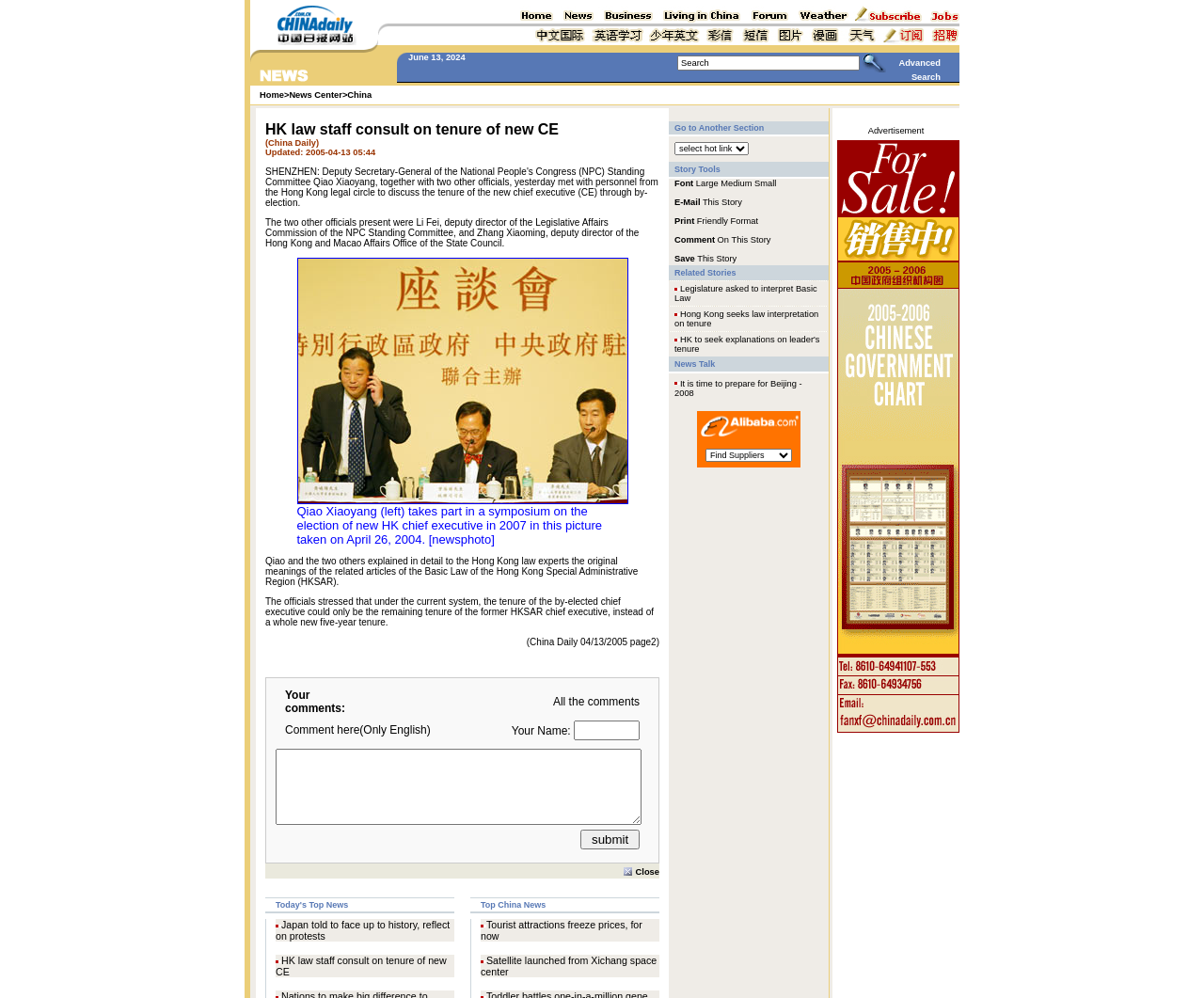Give a detailed account of the webpage, highlighting key information.

This webpage appears to be a news article about Hong Kong law staff consulting on the tenure of a new Chief Executive. At the top of the page, there is a table with several images, including a small logo and some icons. Below this table, there is a breadcrumb navigation menu with links to "Home", "News Center", and "China".

The main content of the page is divided into several sections. The first section features an image of Qiao Xiaoyang, a Hong Kong official, participating in a symposium in 2007. Below this image, there is a paragraph of text describing the event and the officials' explanations of the Basic Law of the Hong Kong Special Administrative Region.

The next section contains two paragraphs of text, which discuss the tenure of the by-elected chief executive and the officials' stress on the current system. At the bottom of this section, there is a citation from China Daily, dated April 13, 2005.

Following this, there is a comment section where users can leave their comments. The comment section is divided into several tables, with input fields for users to enter their comments and names. There are also links to view all comments and to submit the comment form.

Throughout the page, there are several images, including icons and logos, which are scattered throughout the different sections. The overall layout of the page is organized, with clear headings and concise text.